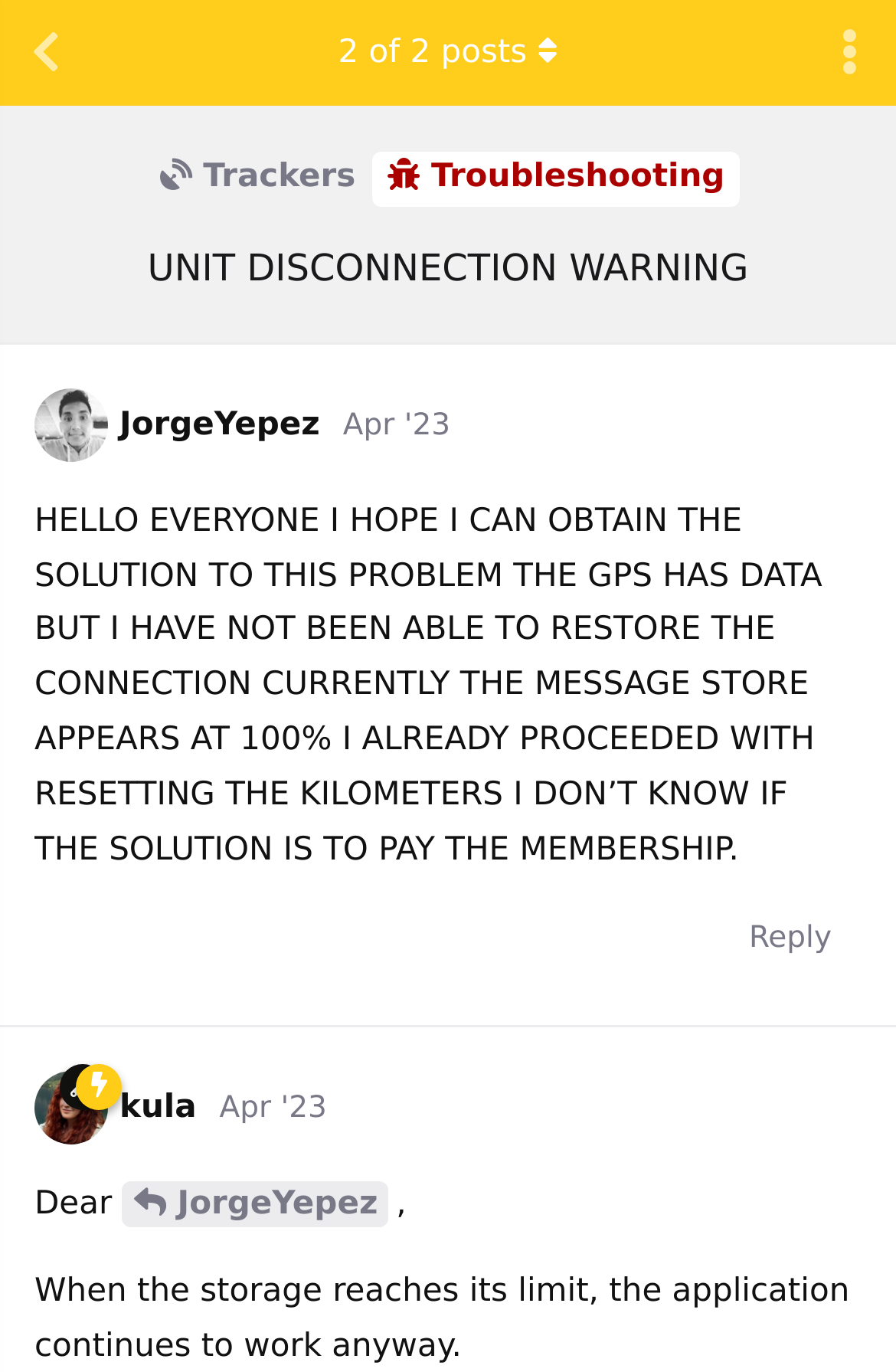Please identify the bounding box coordinates of the element's region that should be clicked to execute the following instruction: "Reply to the post". The bounding box coordinates must be four float numbers between 0 and 1, i.e., [left, top, right, bottom].

[0.803, 0.656, 0.962, 0.716]